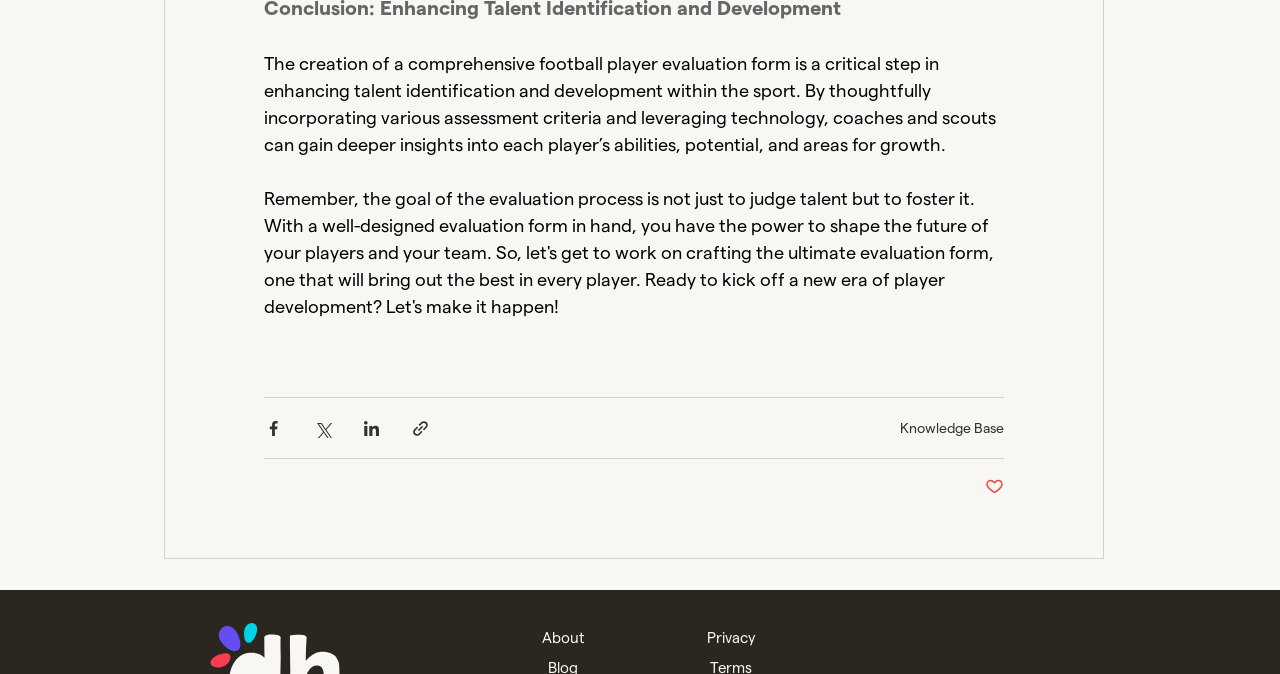Find the bounding box coordinates of the UI element according to this description: "About".

[0.423, 0.934, 0.457, 0.959]